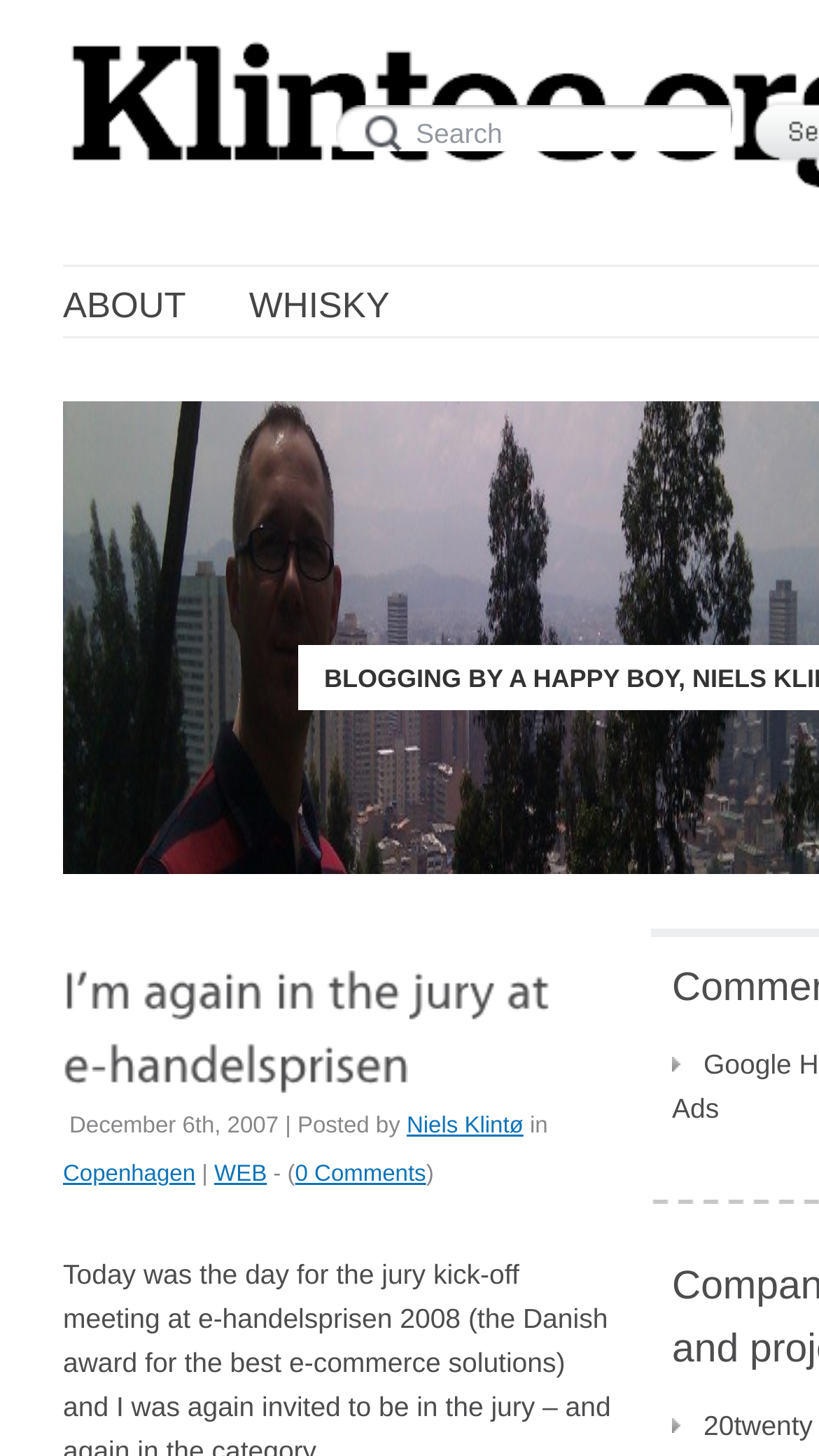Determine the bounding box coordinates of the section to be clicked to follow the instruction: "search for something". The coordinates should be given as four float numbers between 0 and 1, formatted as [left, top, right, bottom].

[0.41, 0.072, 0.892, 0.104]